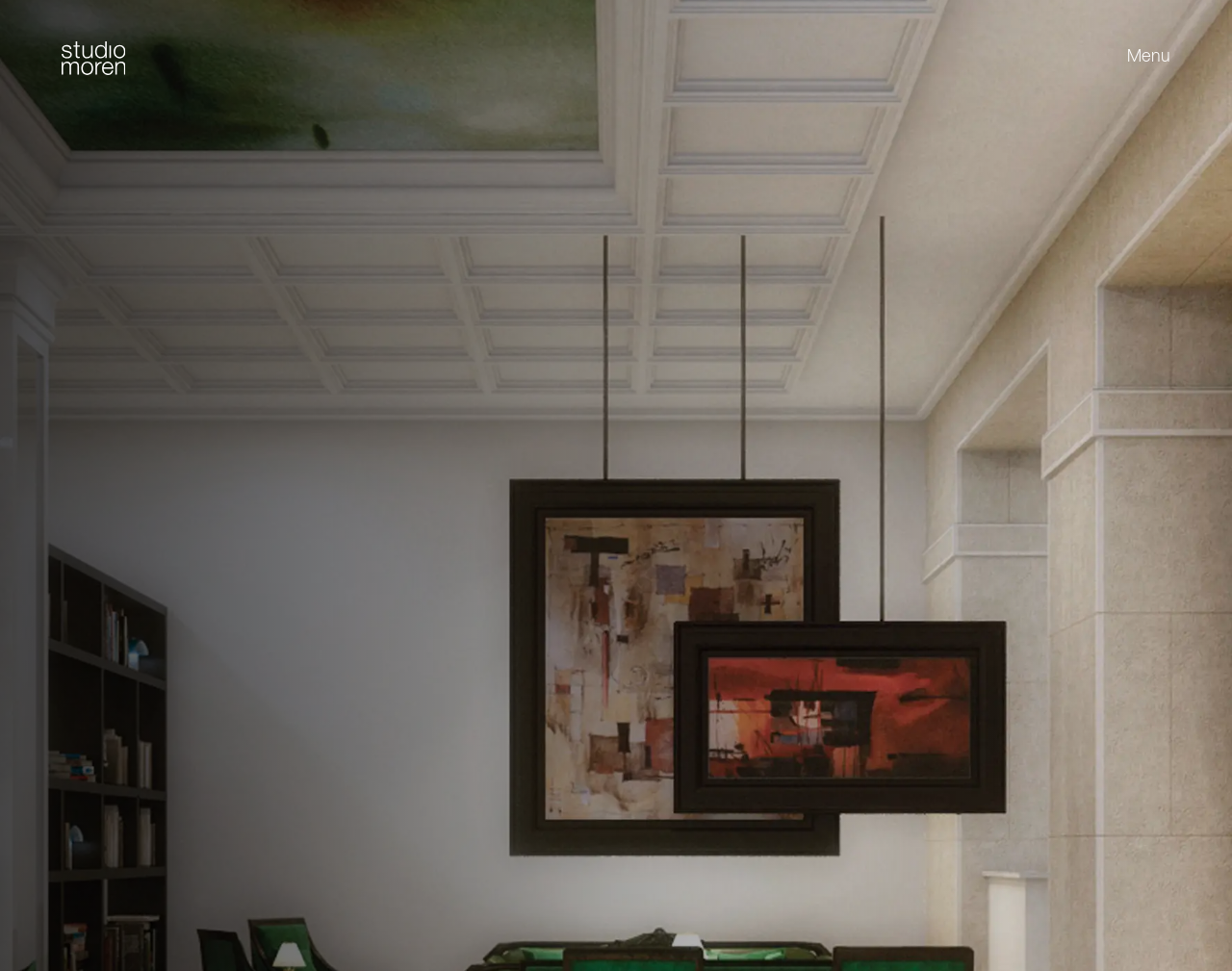Could you determine the bounding box coordinates of the clickable element to complete the instruction: "Get in touch"? Provide the coordinates as four float numbers between 0 and 1, i.e., [left, top, right, bottom].

[0.794, 0.764, 0.95, 0.815]